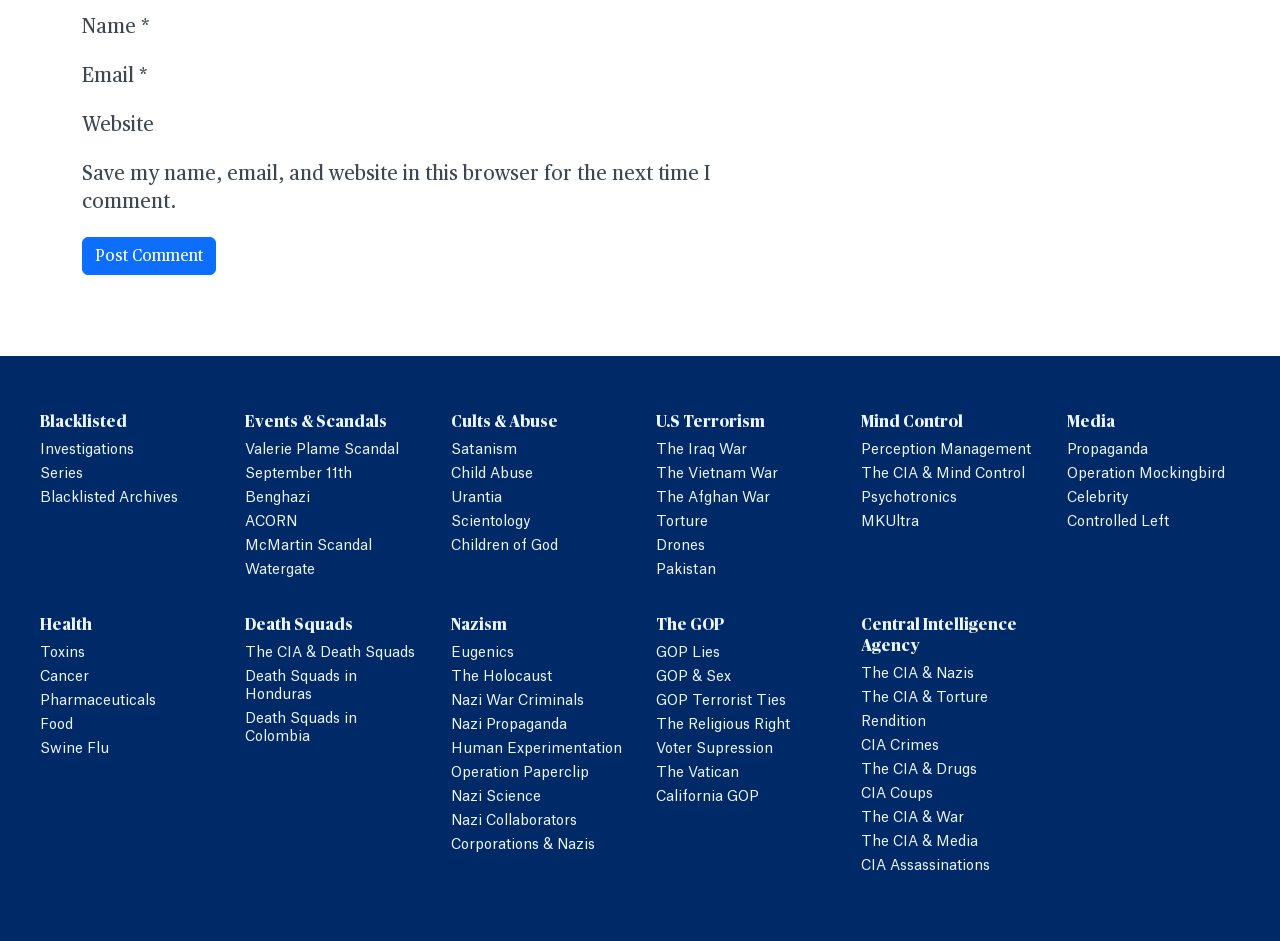Please specify the bounding box coordinates of the clickable region to carry out the following instruction: "explore 'Cults & Abuse'". The coordinates should be four float numbers between 0 and 1, in the format [left, top, right, bottom].

[0.352, 0.44, 0.436, 0.457]